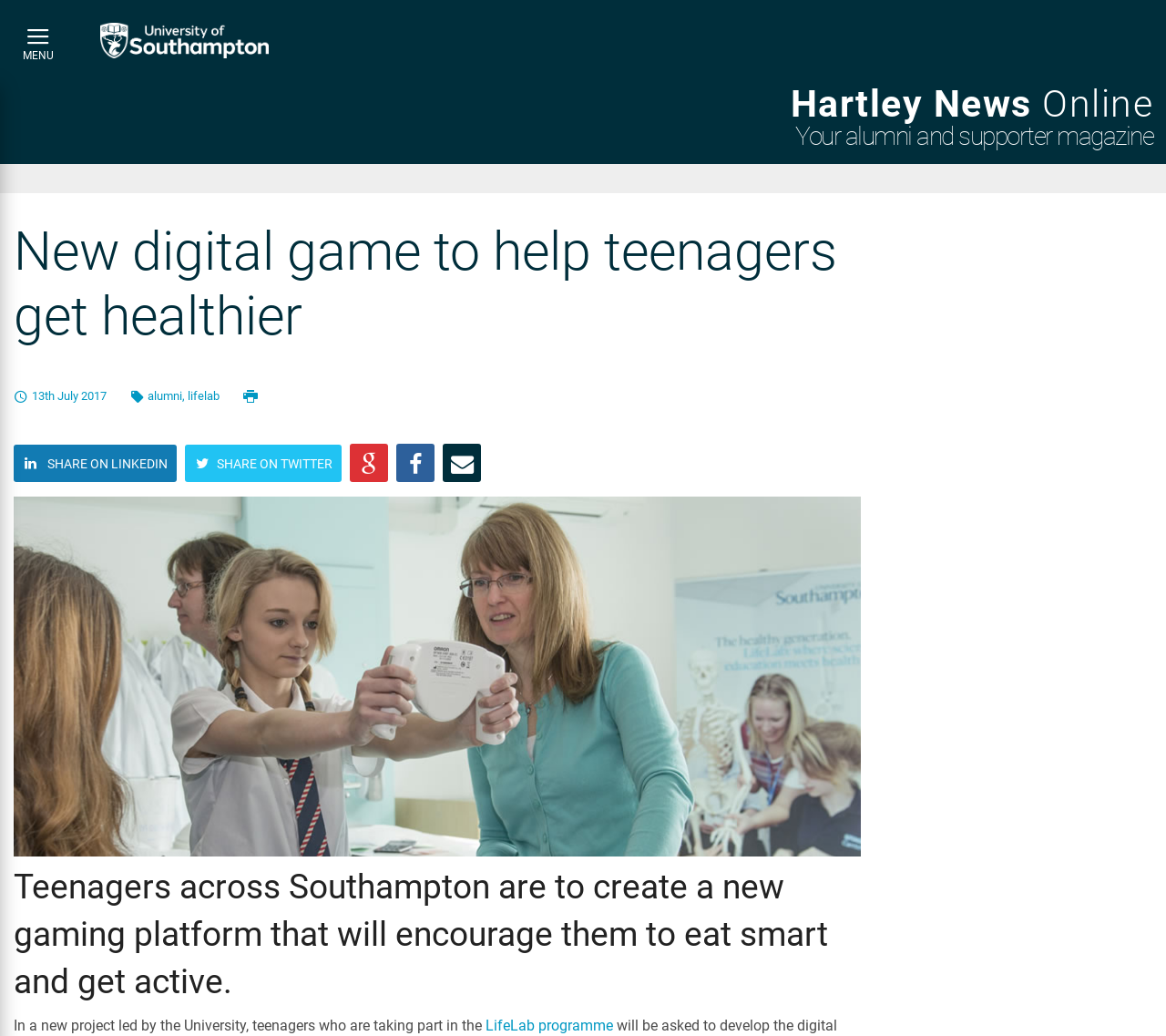Provide an in-depth description of the elements and layout of the webpage.

The webpage appears to be an article page from the Hartley News Online, a magazine for alumni and supporters of the University of Southampton. At the top left corner, there is a menu link with a hamburger icon. Next to it, there is a link to Hartley News Online. Below these links, there is a heading that reads "Hartley News Online Your alumni and supporter magazine".

The main content of the page is an article about a new digital game that aims to help teenagers get healthier. The article's title is "New digital game to help teenagers get healthier" and is located at the top center of the page. Below the title, there is a date "13th July 2017" and a series of links to categories, including "alumni" and "lifelab".

On the right side of the page, there are several social media links, including LinkedIn, Twitter, and others, allowing users to share the article. Below these links, there is a large banner image related to the LifeLab program.

The article's content is divided into several paragraphs. The first paragraph starts with the sentence "Teenagers across Southampton are to create a new gaming platform that will encourage them to eat smart and get active." The second paragraph begins with the sentence "In a new project led by the University, teenagers who are taking part in the LifeLab programme..." and continues to describe the program.

There are a total of 7 links on the page, including the menu link, Hartley News Online link, social media links, and links to categories and the LifeLab program. There is also 1 image on the page, which is the banner image related to the LifeLab program.